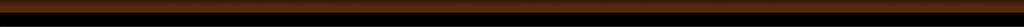What type of events is the Bunkhouse ideal for?
Refer to the image and answer the question using a single word or phrase.

Social events